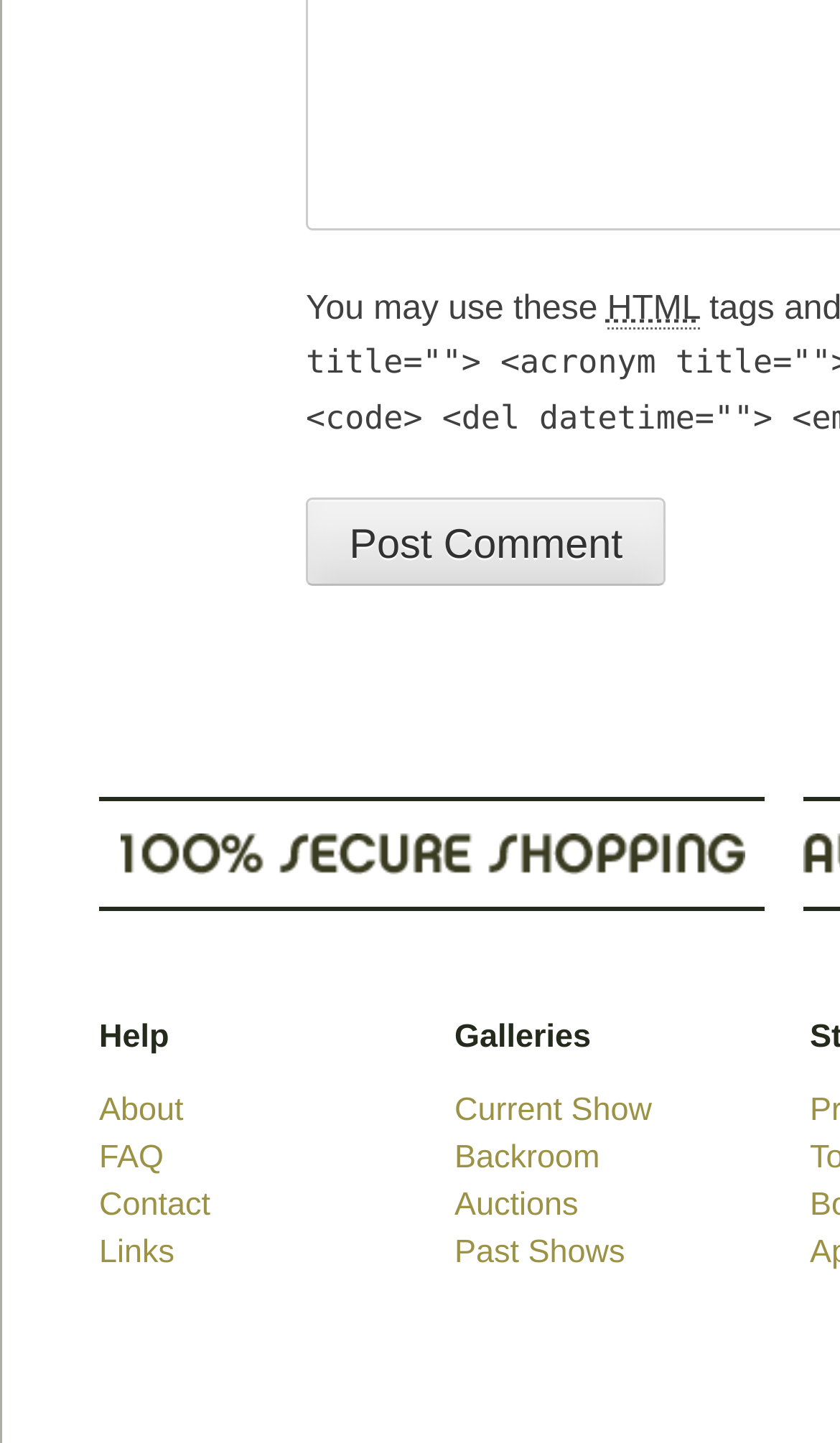Provide a brief response to the question using a single word or phrase: 
What is the abbreviation for HyperText Markup Language?

HTML